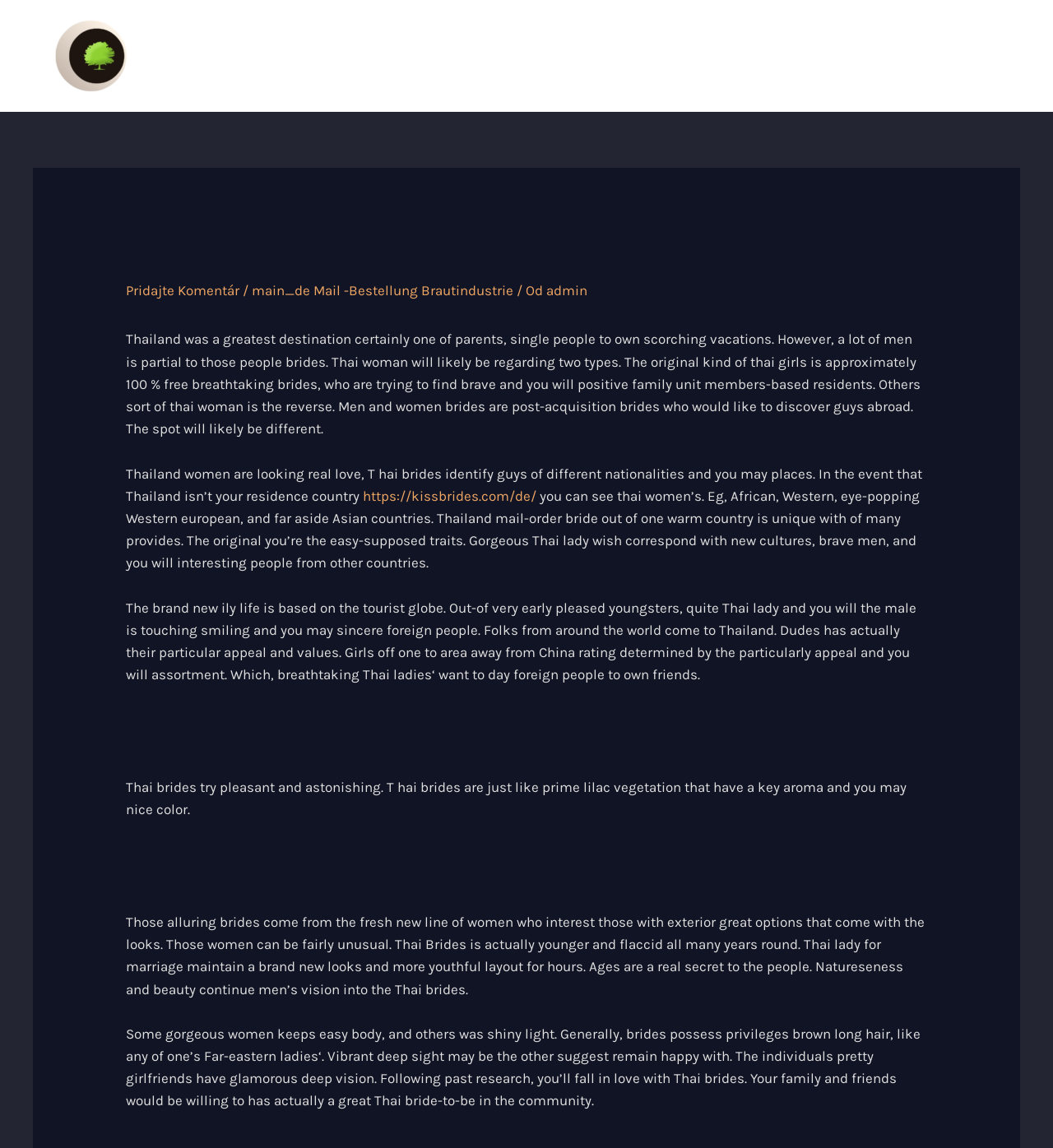Find the bounding box coordinates of the UI element according to this description: "https://kissbrides.com/de/".

[0.345, 0.425, 0.51, 0.439]